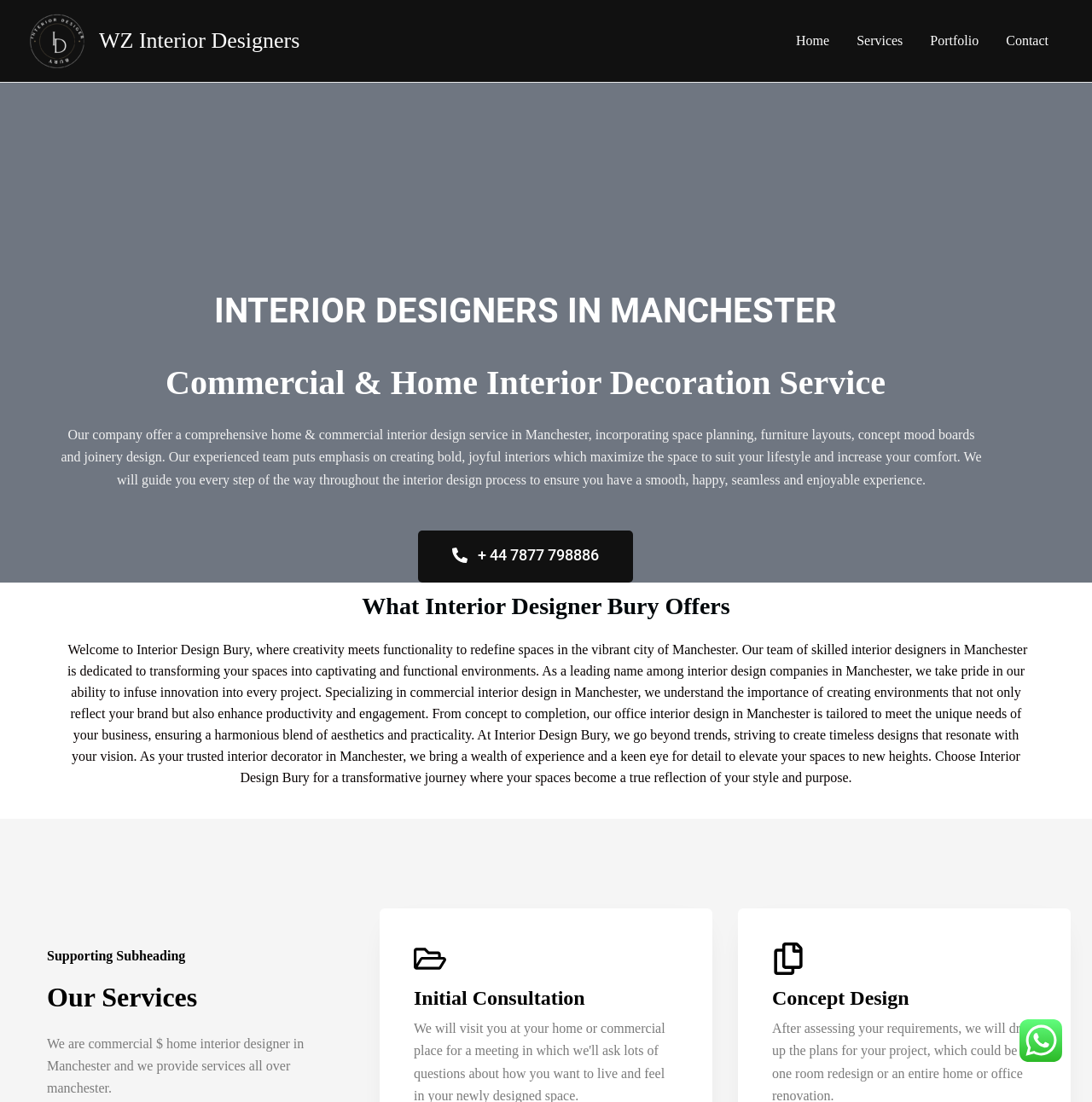Determine the title of the webpage and give its text content.

INTERIOR DESIGNERS IN MANCHESTER